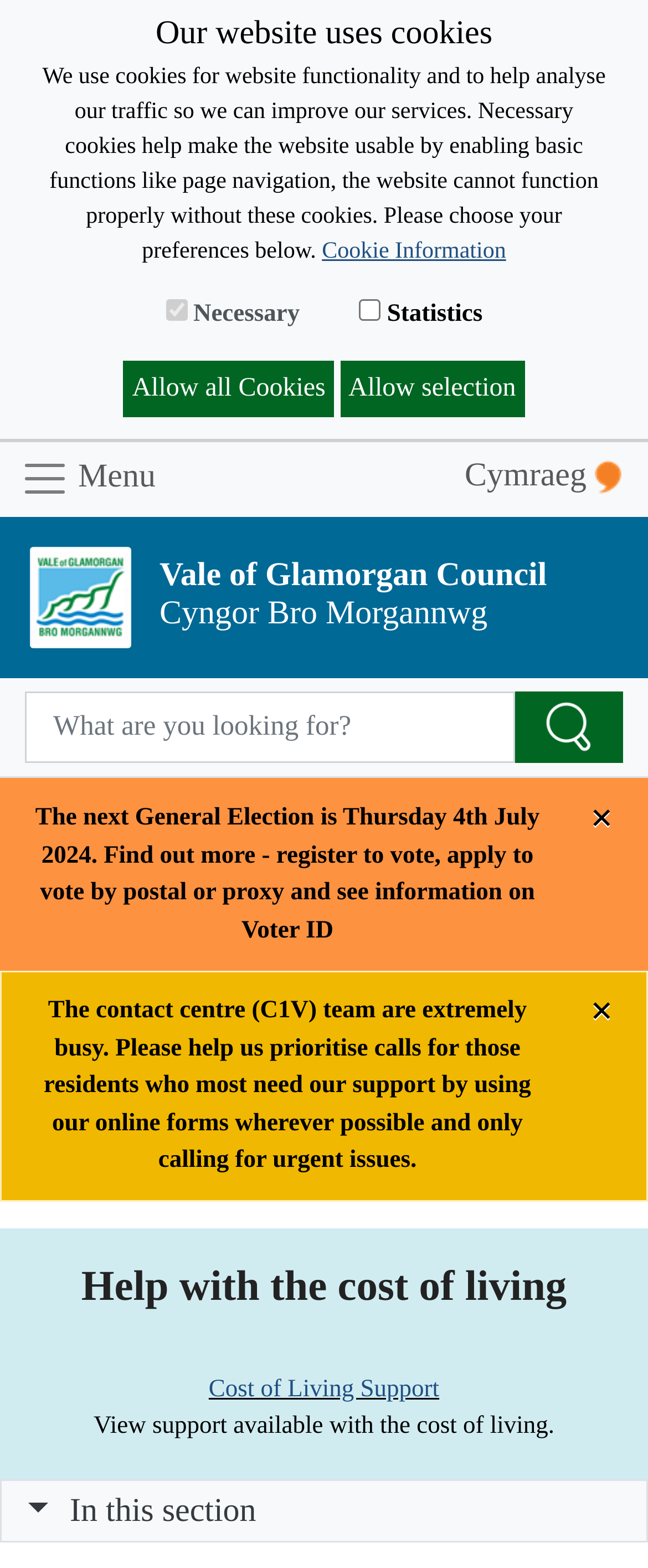Please specify the bounding box coordinates for the clickable region that will help you carry out the instruction: "visit Slice N Dice website".

None